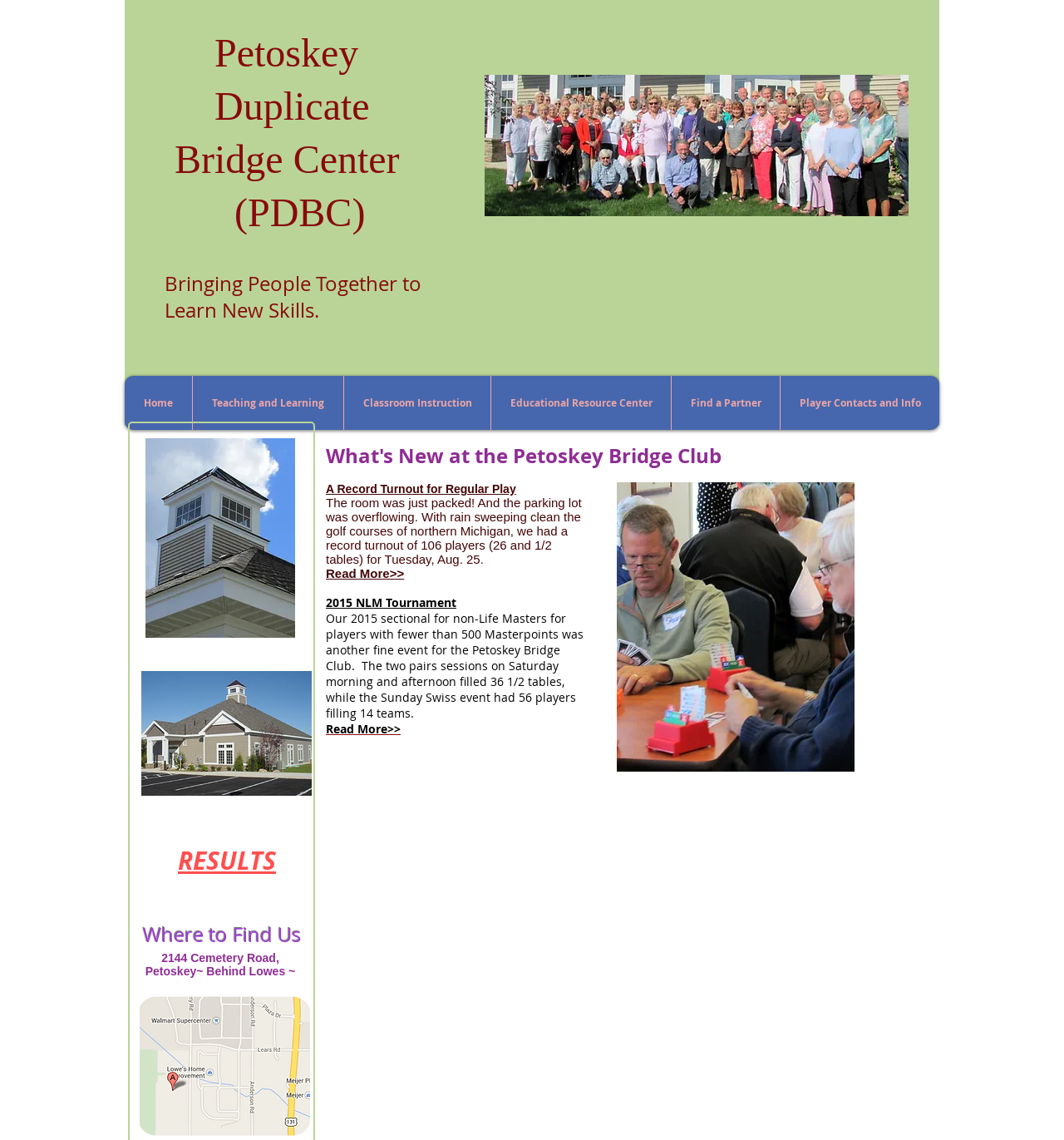Provide the bounding box coordinates for the UI element described in this sentence: "Read More>>". The coordinates should be four float values between 0 and 1, i.e., [left, top, right, bottom].

[0.306, 0.632, 0.377, 0.646]